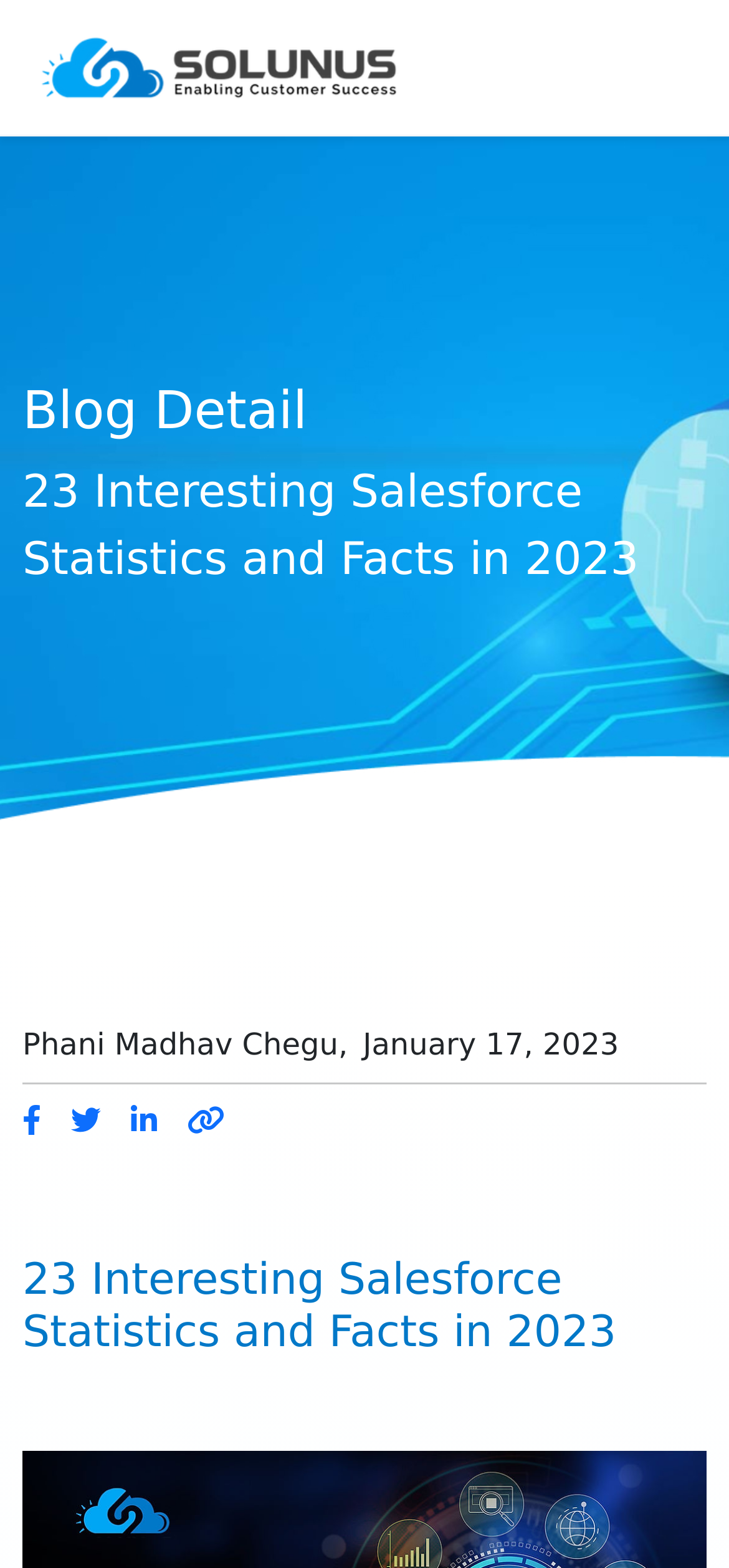When was this article published?
Offer a detailed and full explanation in response to the question.

The publication date is mentioned below the title of the article, next to the author's name. The text 'January 17, 2023' is a static text element that appears below the title, indicating the publication date.